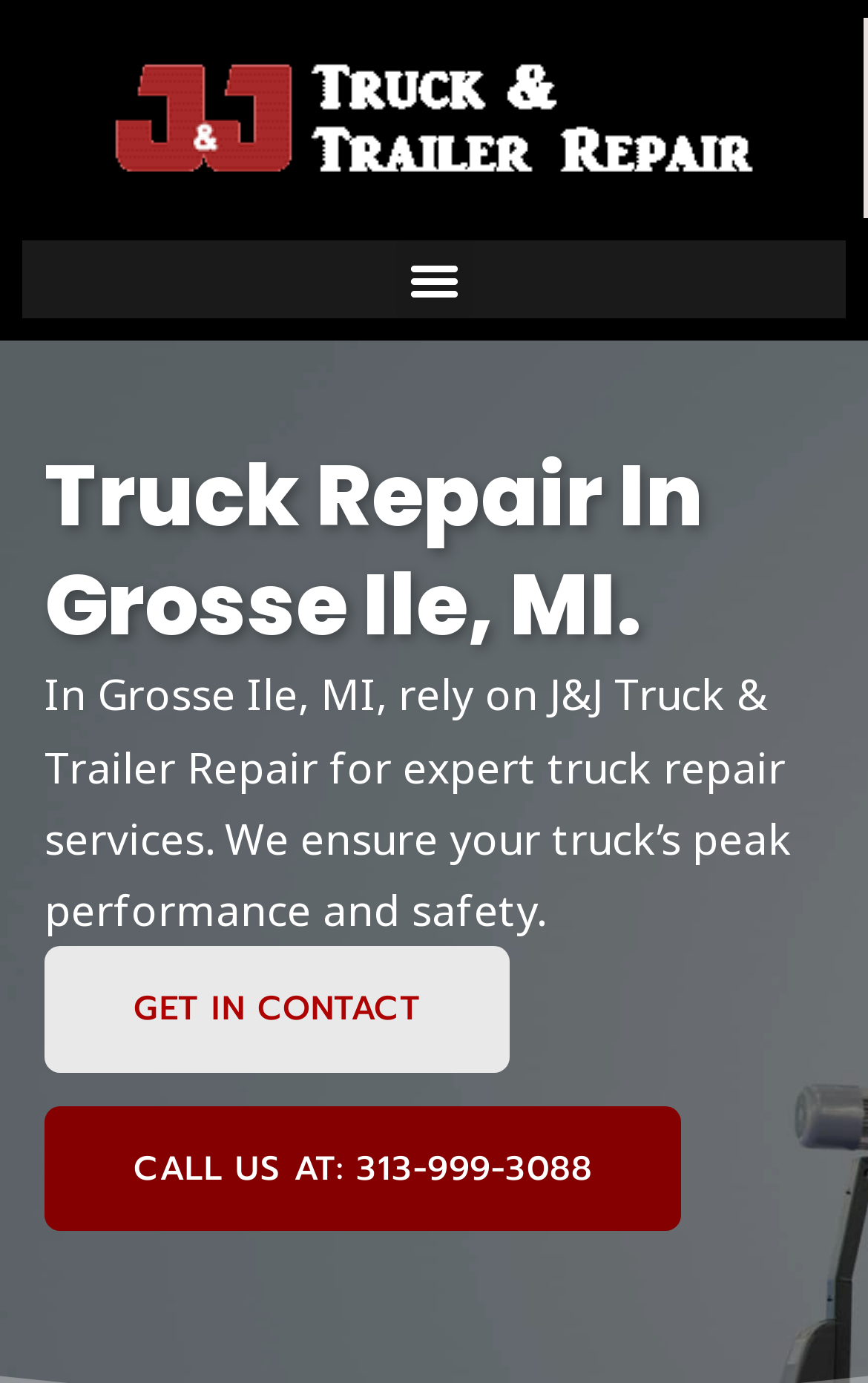Determine the main text heading of the webpage and provide its content.

Truck Repair In Grosse Ile, MI.